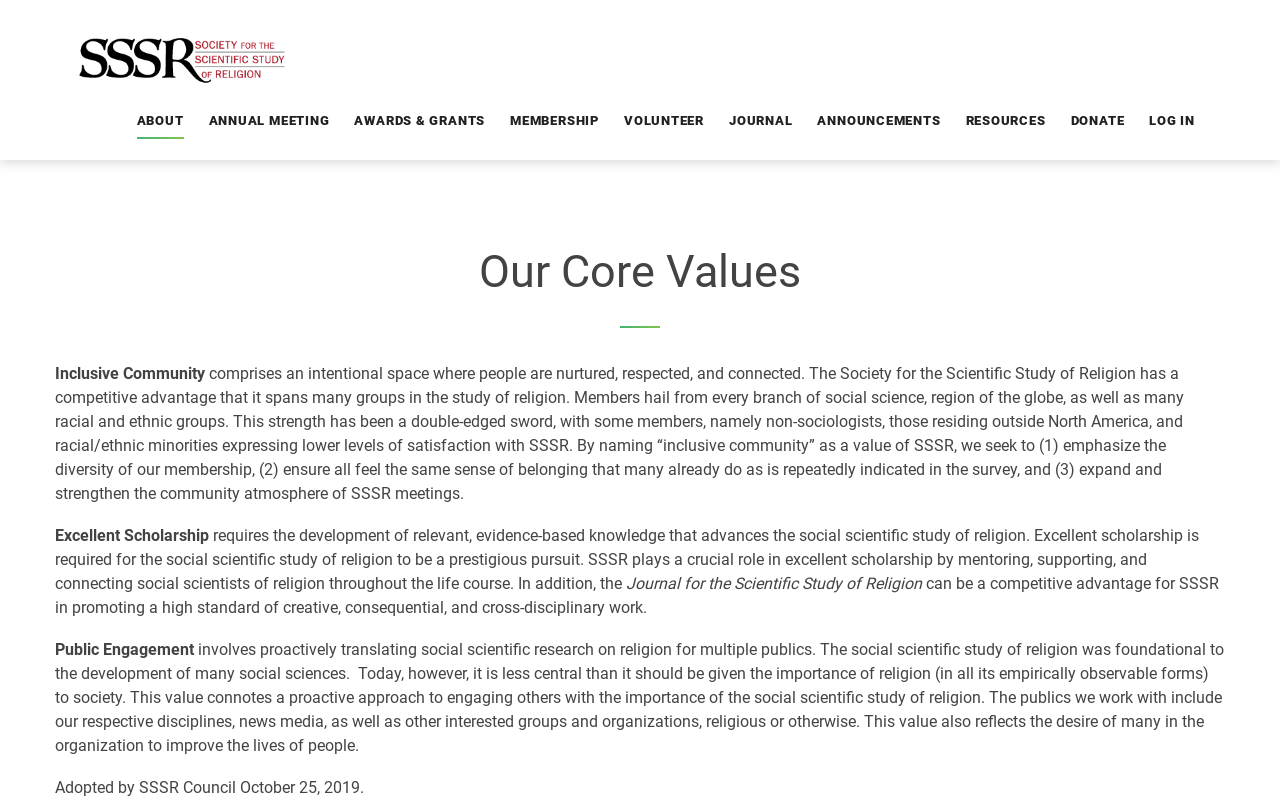Please give the bounding box coordinates of the area that should be clicked to fulfill the following instruction: "Click on JOURNAL link". The coordinates should be in the format of four float numbers from 0 to 1, i.e., [left, top, right, bottom].

[0.57, 0.135, 0.619, 0.164]